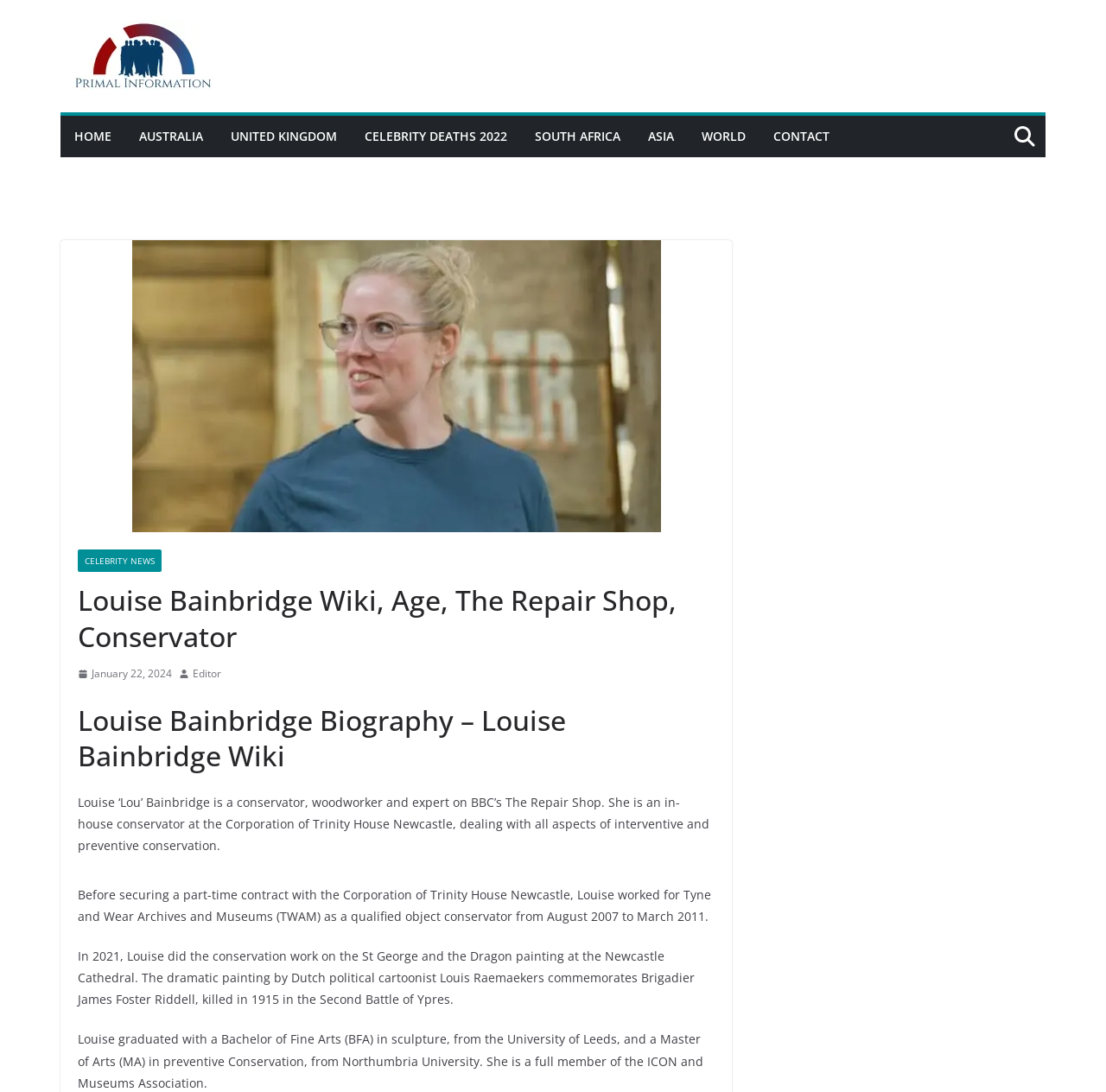Give a one-word or short phrase answer to this question: 
What is the name of the university Louise graduated from with a Bachelor of Fine Arts?

University of Leeds